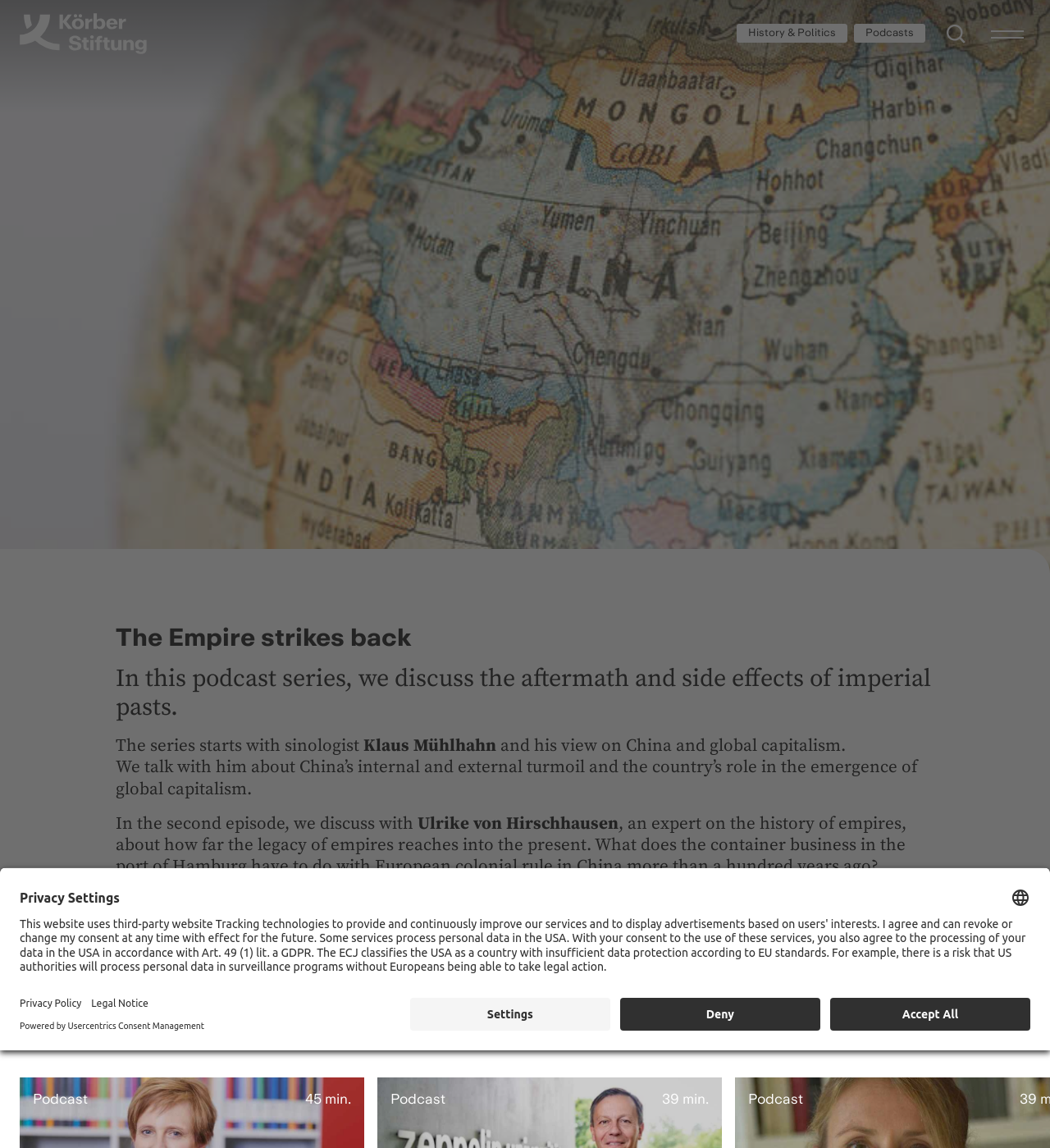Could you please study the image and provide a detailed answer to the question:
What is the purpose of the 'Privacy Settings' dialog?

I inferred the purpose of the dialog by reading the text elements within the dialog, which mention 'consent to the use of these services' and 'processing of your data in the USA', indicating that it is related to managing user consent for data processing.